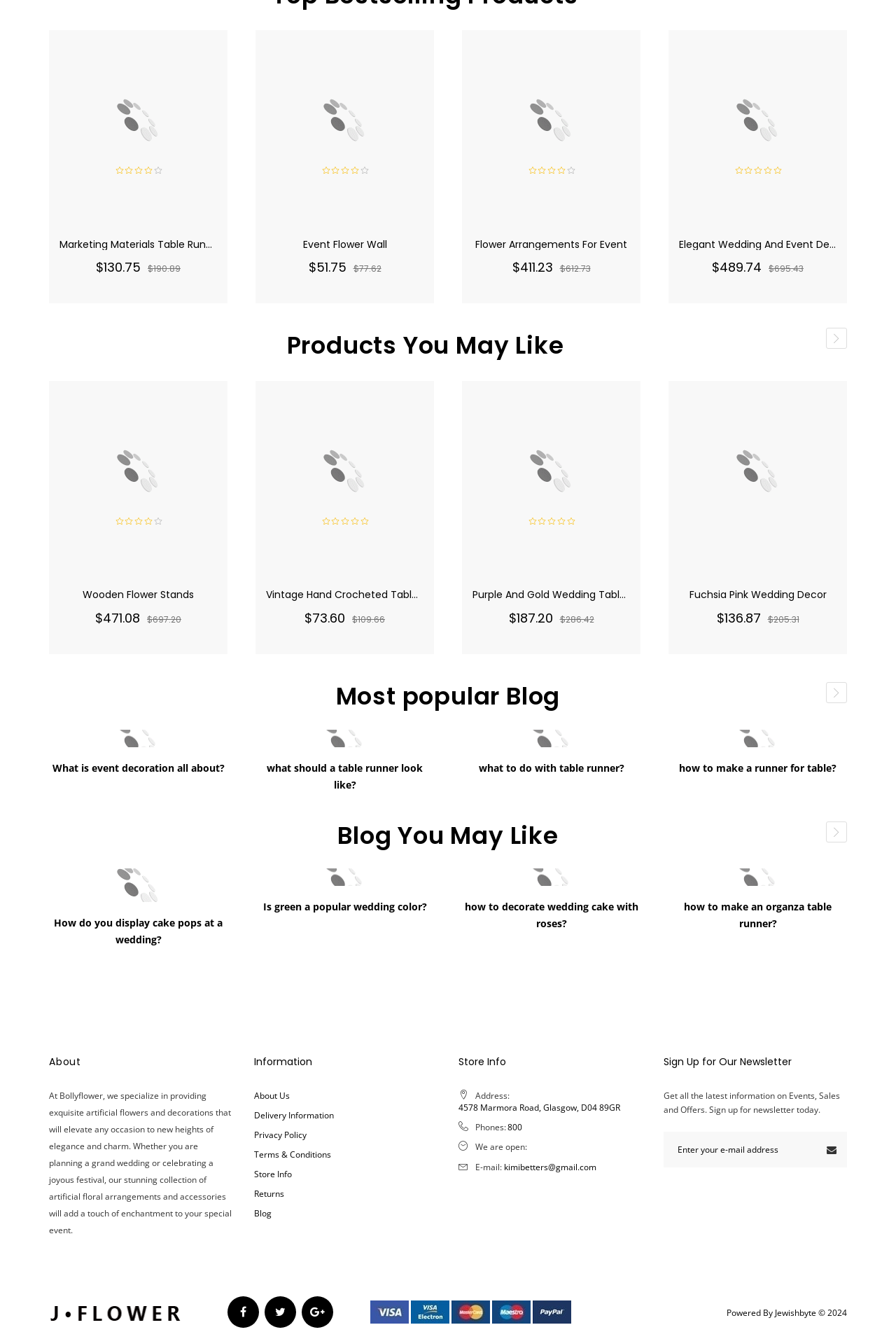Identify the bounding box coordinates for the UI element described by the following text: "Returns". Provide the coordinates as four float numbers between 0 and 1, in the format [left, top, right, bottom].

[0.283, 0.89, 0.317, 0.903]